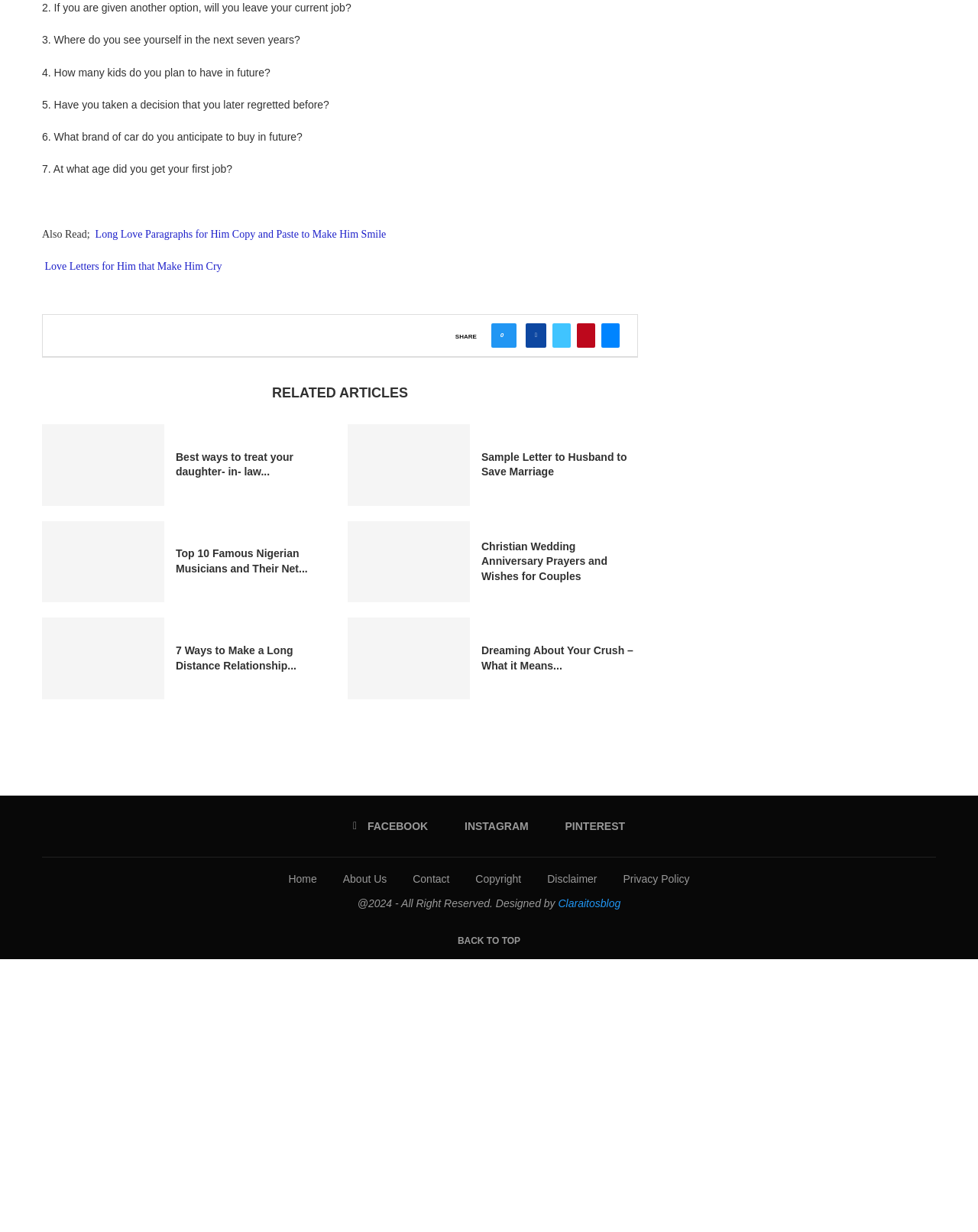Respond to the question below with a concise word or phrase:
What is the purpose of the 'BACK TO TOP' button?

Go to top of page